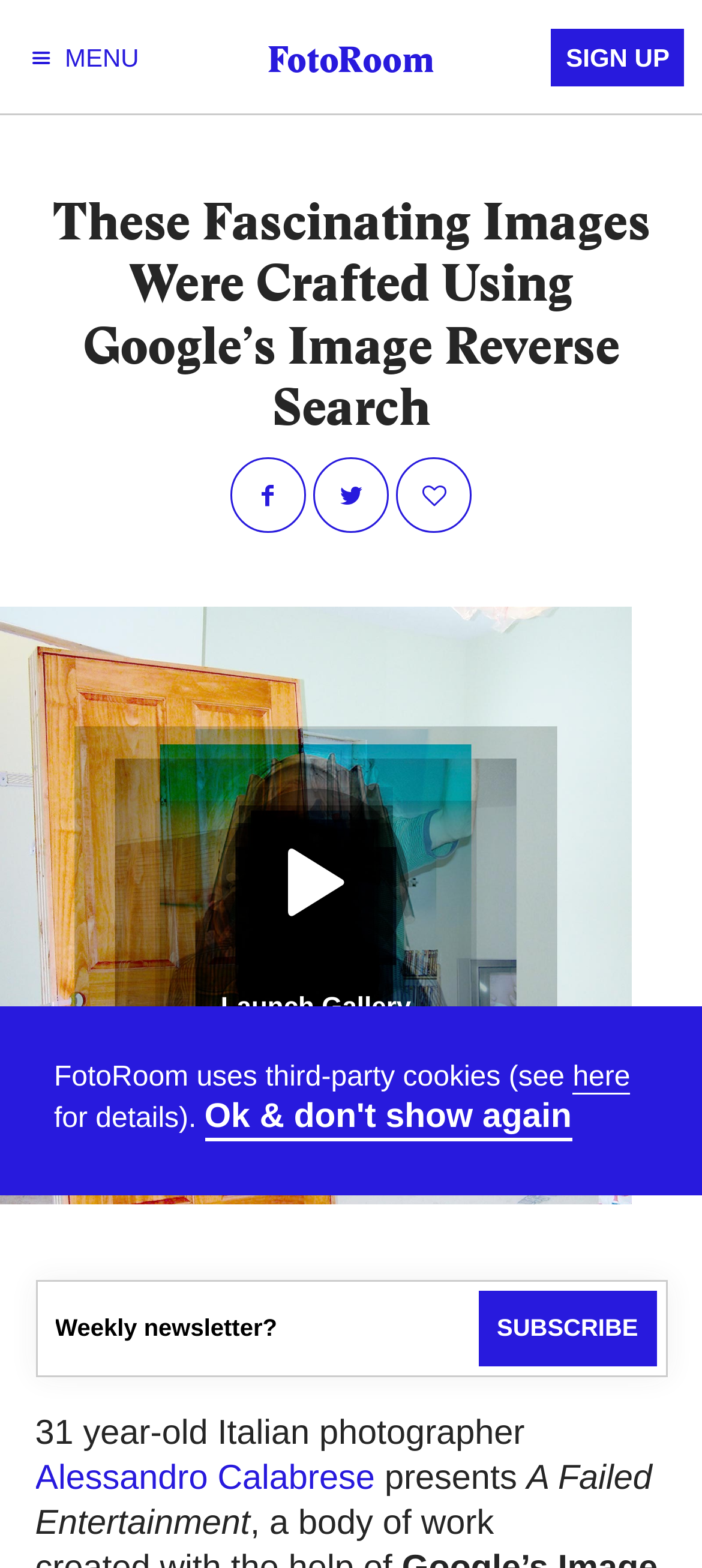Kindly provide the bounding box coordinates of the section you need to click on to fulfill the given instruction: "Click the MENU button".

[0.026, 0.018, 0.219, 0.055]